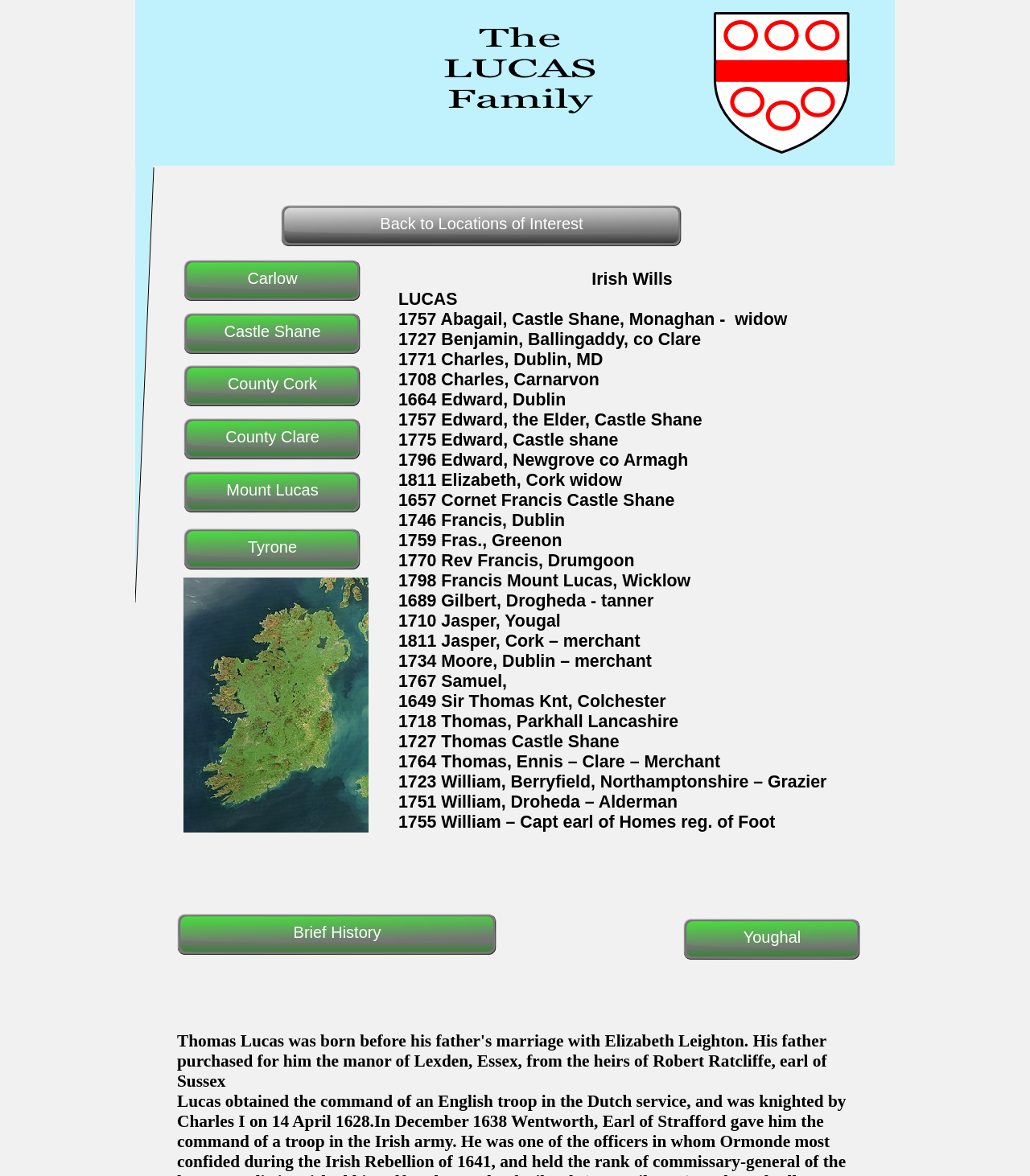By analyzing the image, answer the following question with a detailed response: What is the location of Castle Shane?

According to the StaticText '1757 Abagail, Castle Shane, Monaghan - widow' at coordinates [0.387, 0.263, 0.764, 0.28], Castle Shane is located in Monaghan.